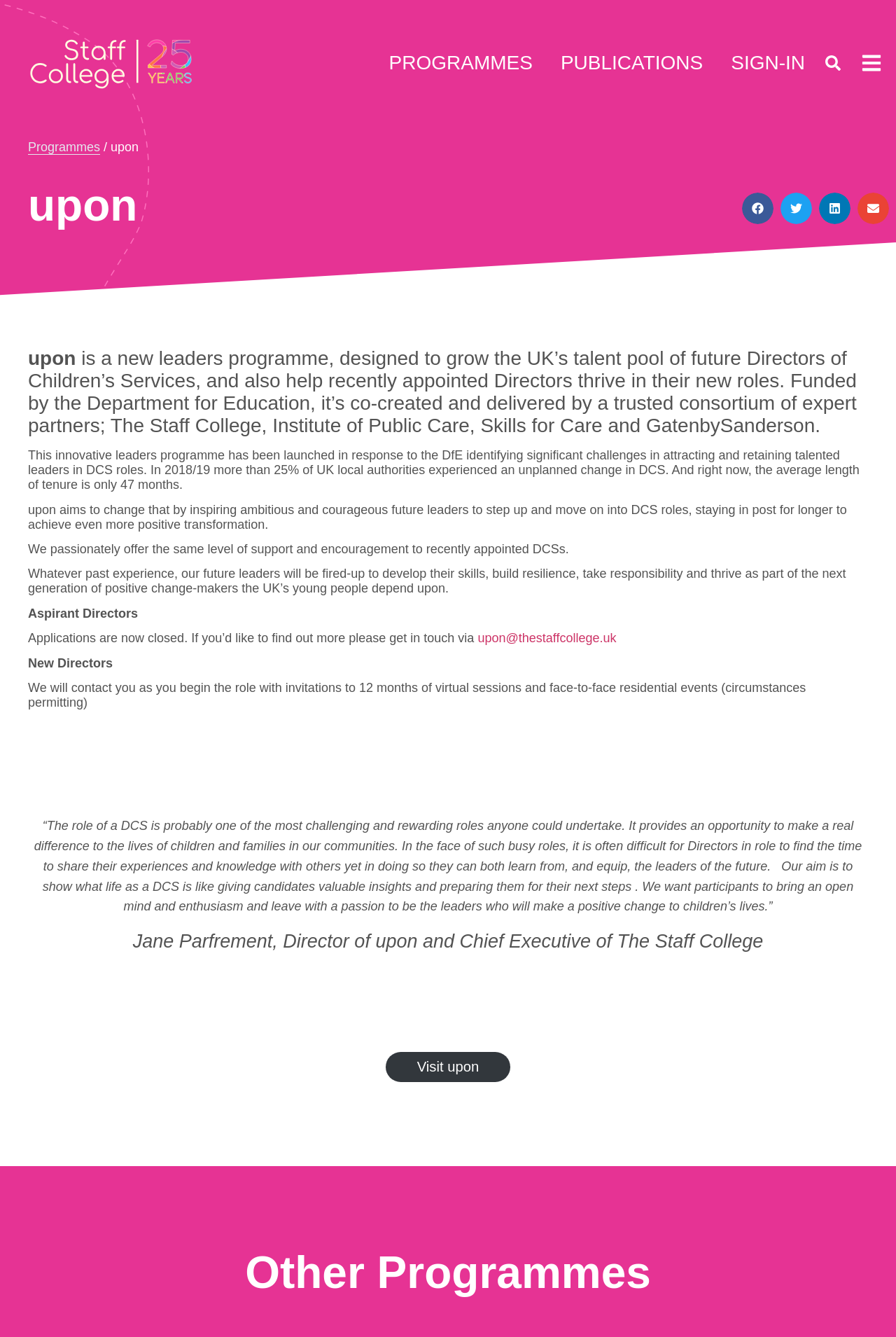Select the bounding box coordinates of the element I need to click to carry out the following instruction: "Contact upon".

[0.533, 0.472, 0.688, 0.483]